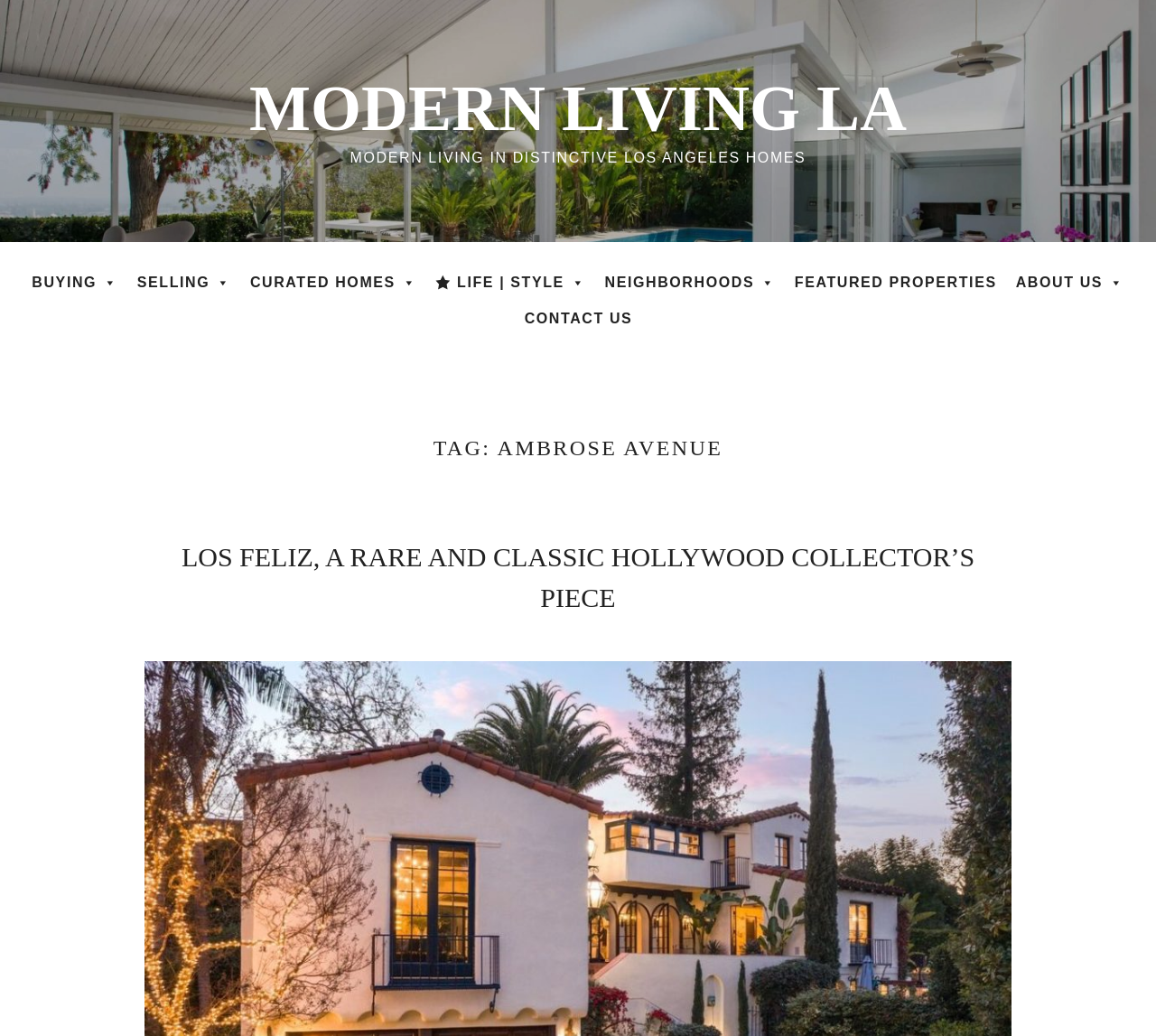What is the main title displayed on this webpage?

TAG: AMBROSE AVENUE